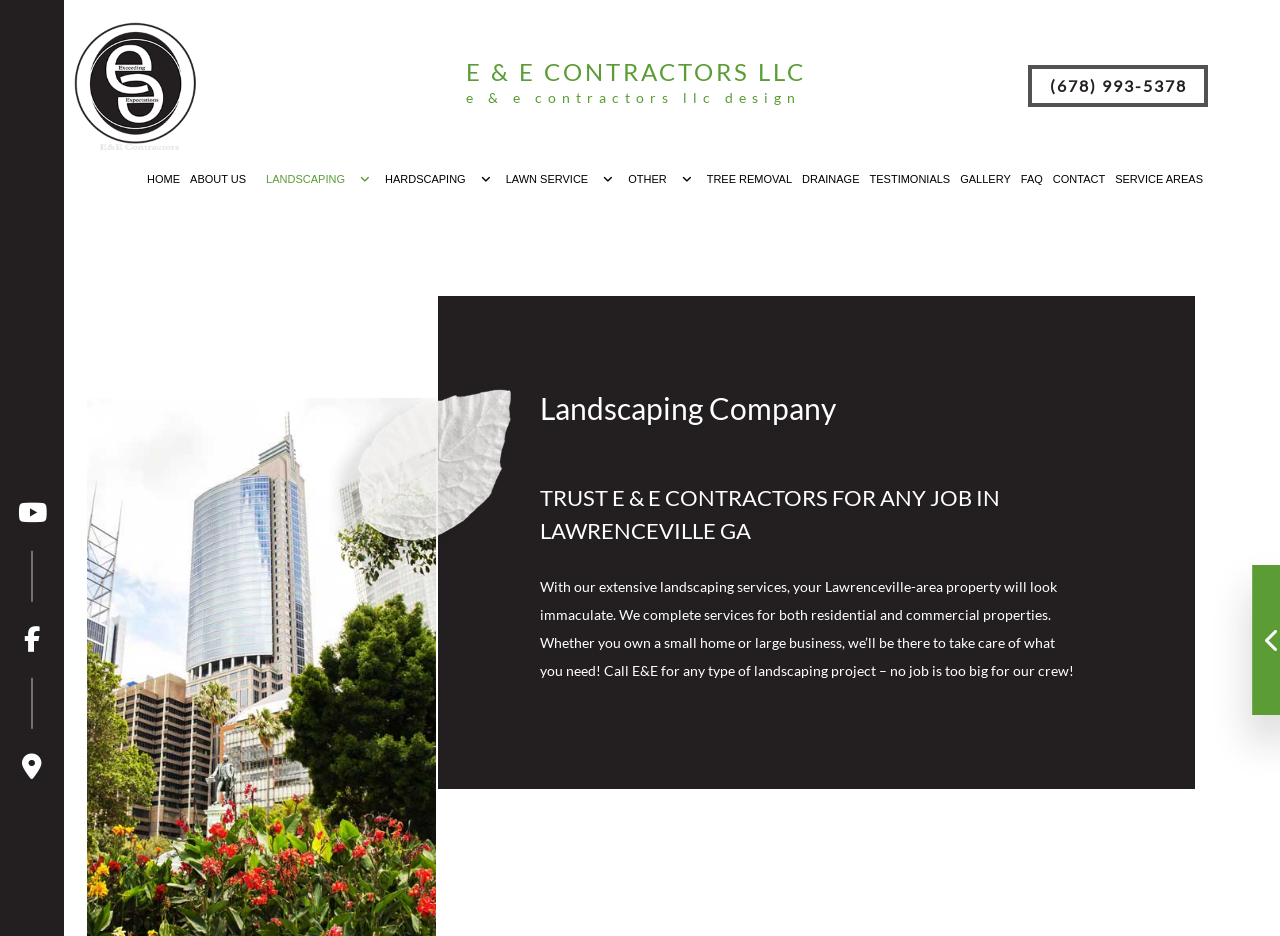Determine the bounding box coordinates for the area that should be clicked to carry out the following instruction: "Go to the home page".

[0.111, 0.178, 0.145, 0.205]